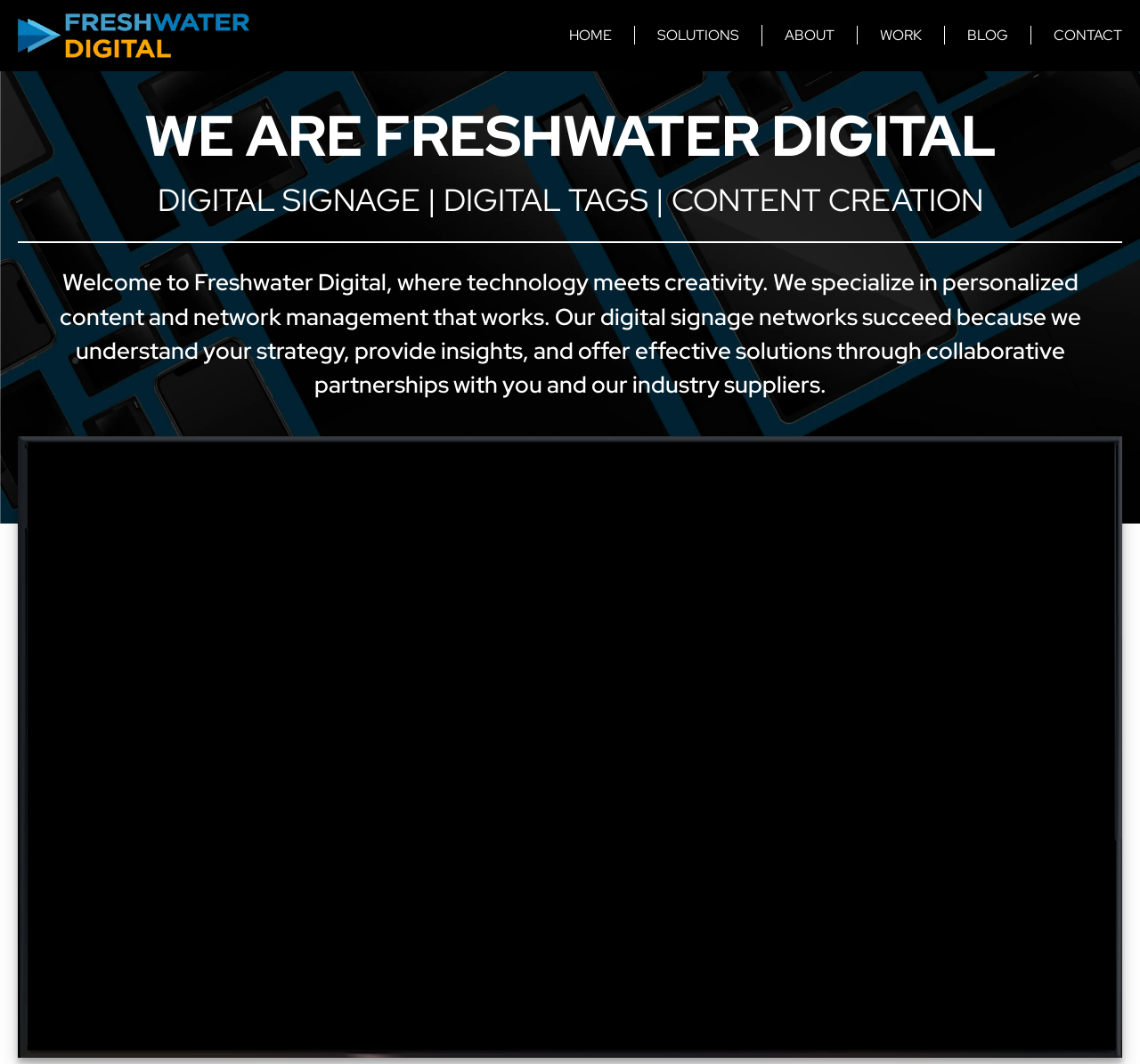Observe the image and answer the following question in detail: What is the name of the company?

The name of the company can be found in the top-left corner of the webpage, where the logo is located, and it is also mentioned in the heading 'WE ARE FRESHWATER DIGITAL'.